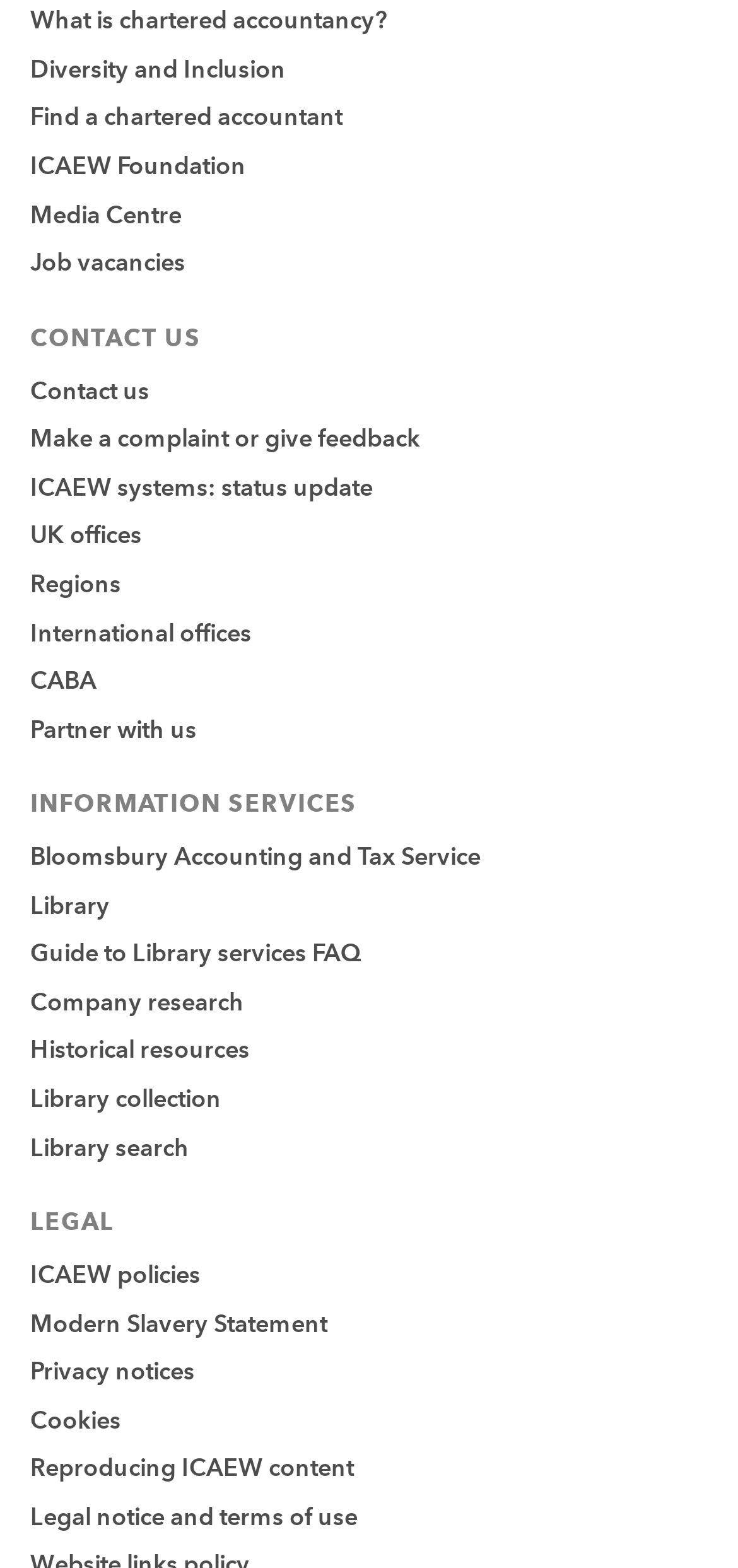Based on the element description What is chartered accountancy?, identify the bounding box coordinates for the UI element. The coordinates should be in the format (top-left x, top-left y, bottom-right x, bottom-right y) and within the 0 to 1 range.

[0.041, 0.004, 0.526, 0.023]